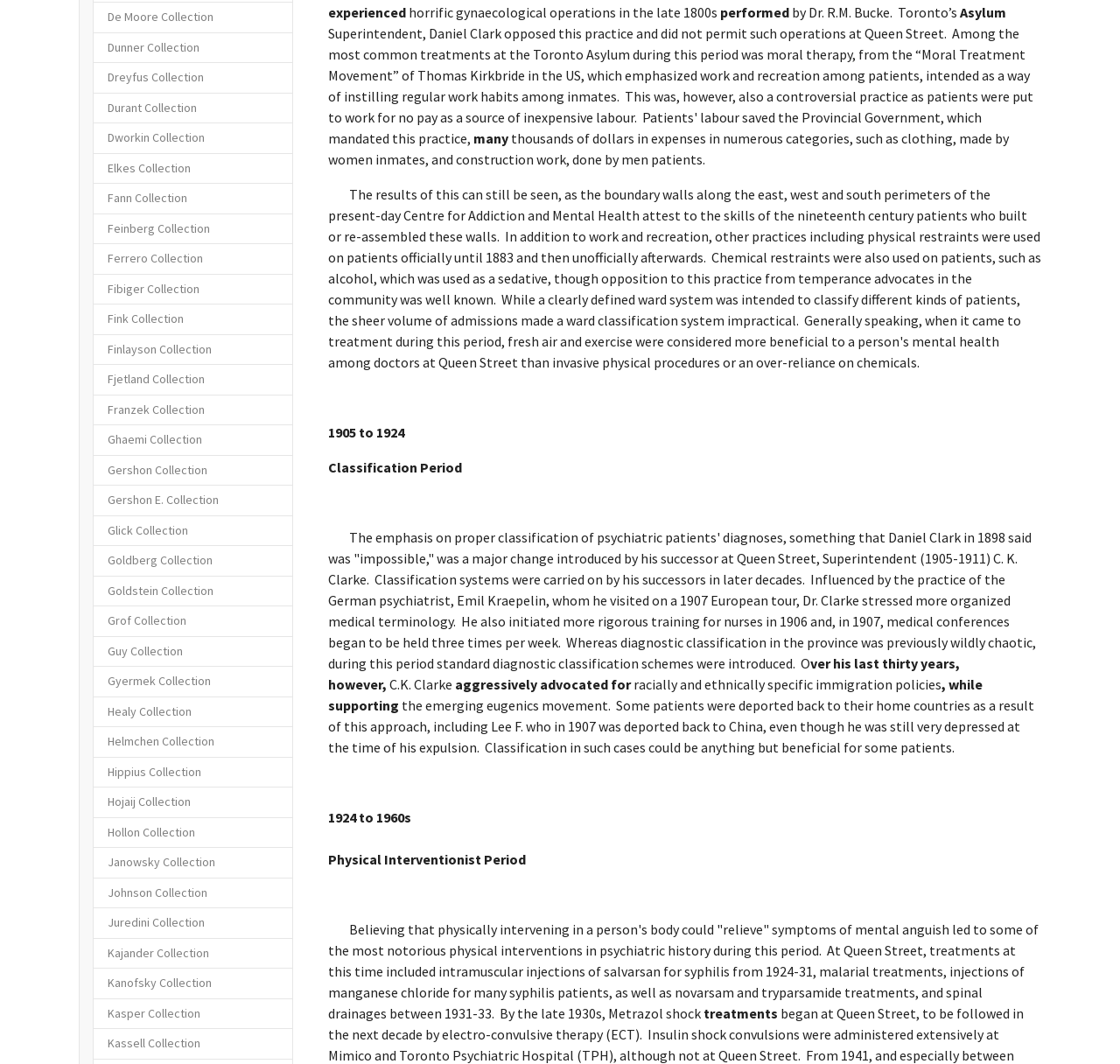Please find the bounding box coordinates in the format (top-left x, top-left y, bottom-right x, bottom-right y) for the given element description. Ensure the coordinates are floating point numbers between 0 and 1. Description: De Moore Collection

[0.083, 0.002, 0.262, 0.031]